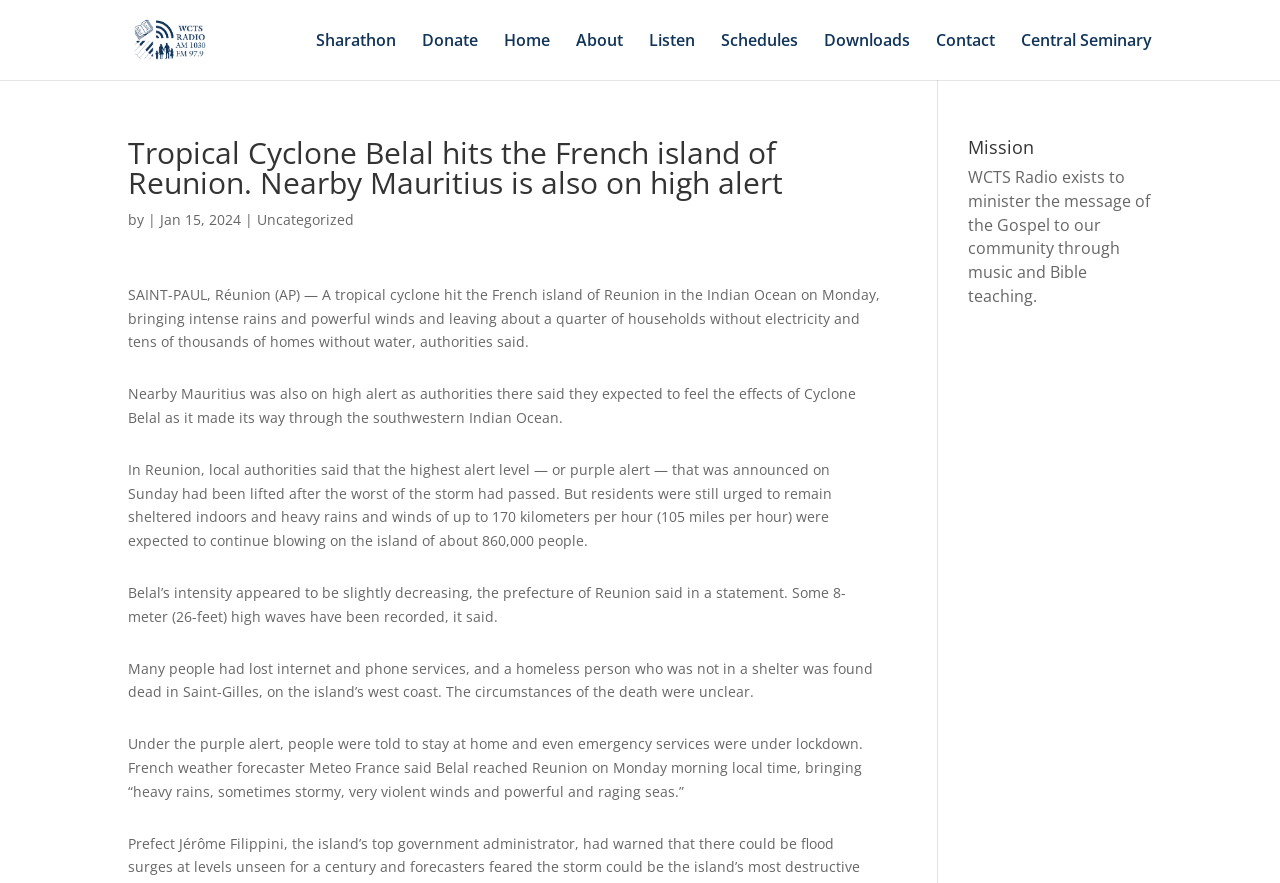Kindly provide the bounding box coordinates of the section you need to click on to fulfill the given instruction: "Visit Sharathon page".

[0.247, 0.037, 0.309, 0.091]